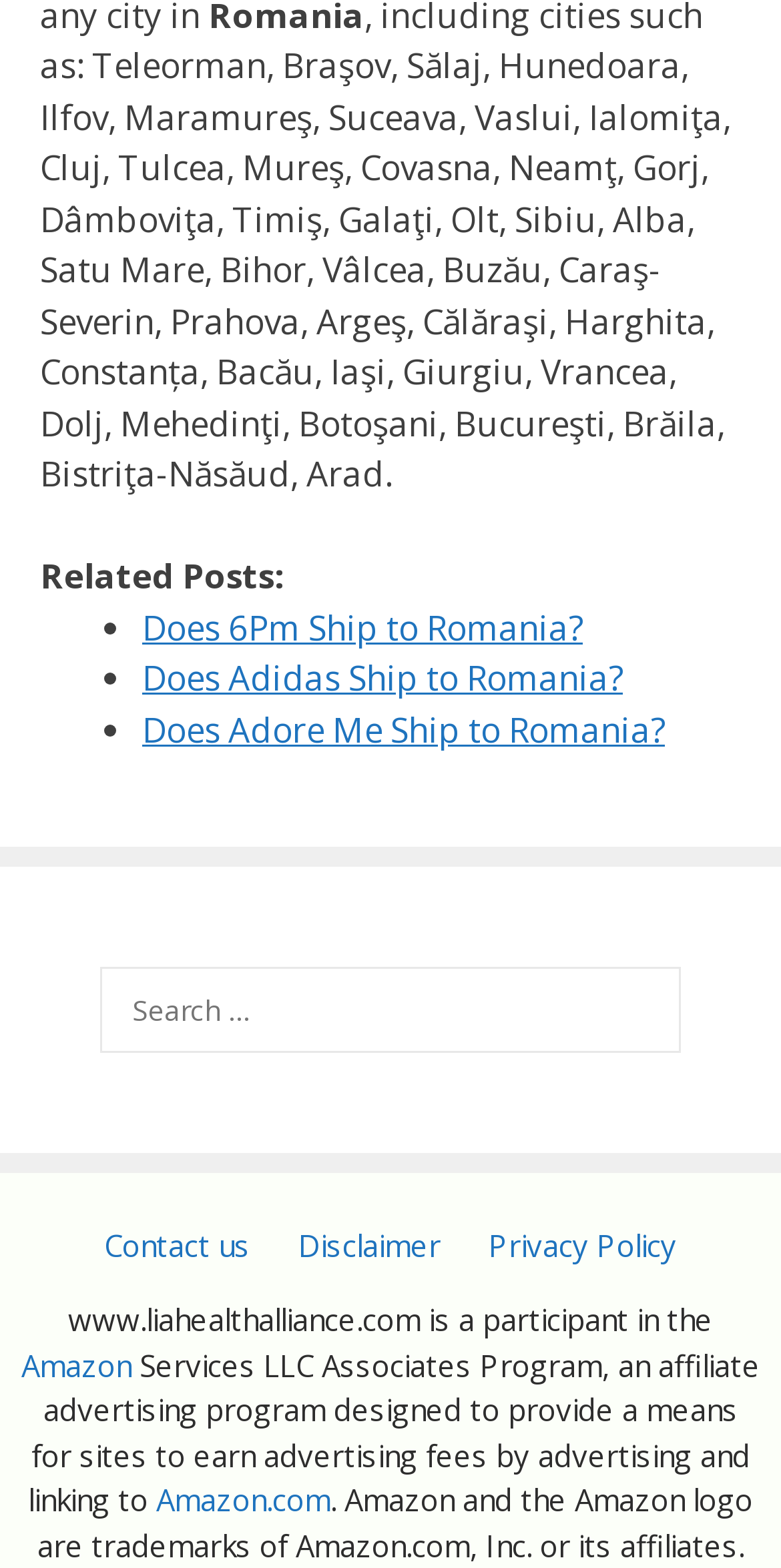Show the bounding box coordinates for the element that needs to be clicked to execute the following instruction: "Read related post about 'Does 6Pm Ship to Romania?'". Provide the coordinates in the form of four float numbers between 0 and 1, i.e., [left, top, right, bottom].

[0.182, 0.385, 0.746, 0.414]